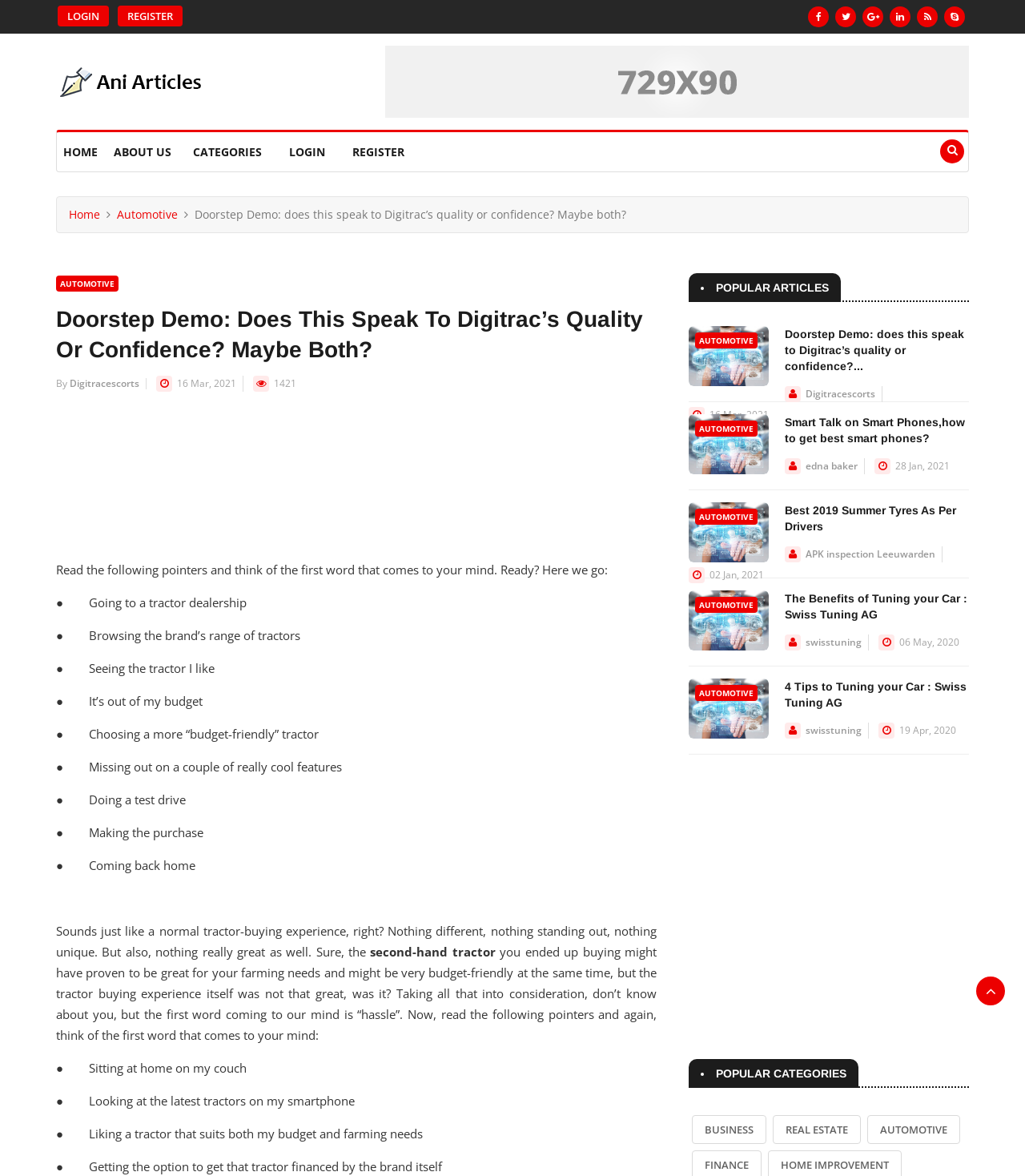Please find and report the bounding box coordinates of the element to click in order to perform the following action: "Log in to your account". The coordinates should be expressed as four float numbers between 0 and 1, in the format [left, top, right, bottom].

None